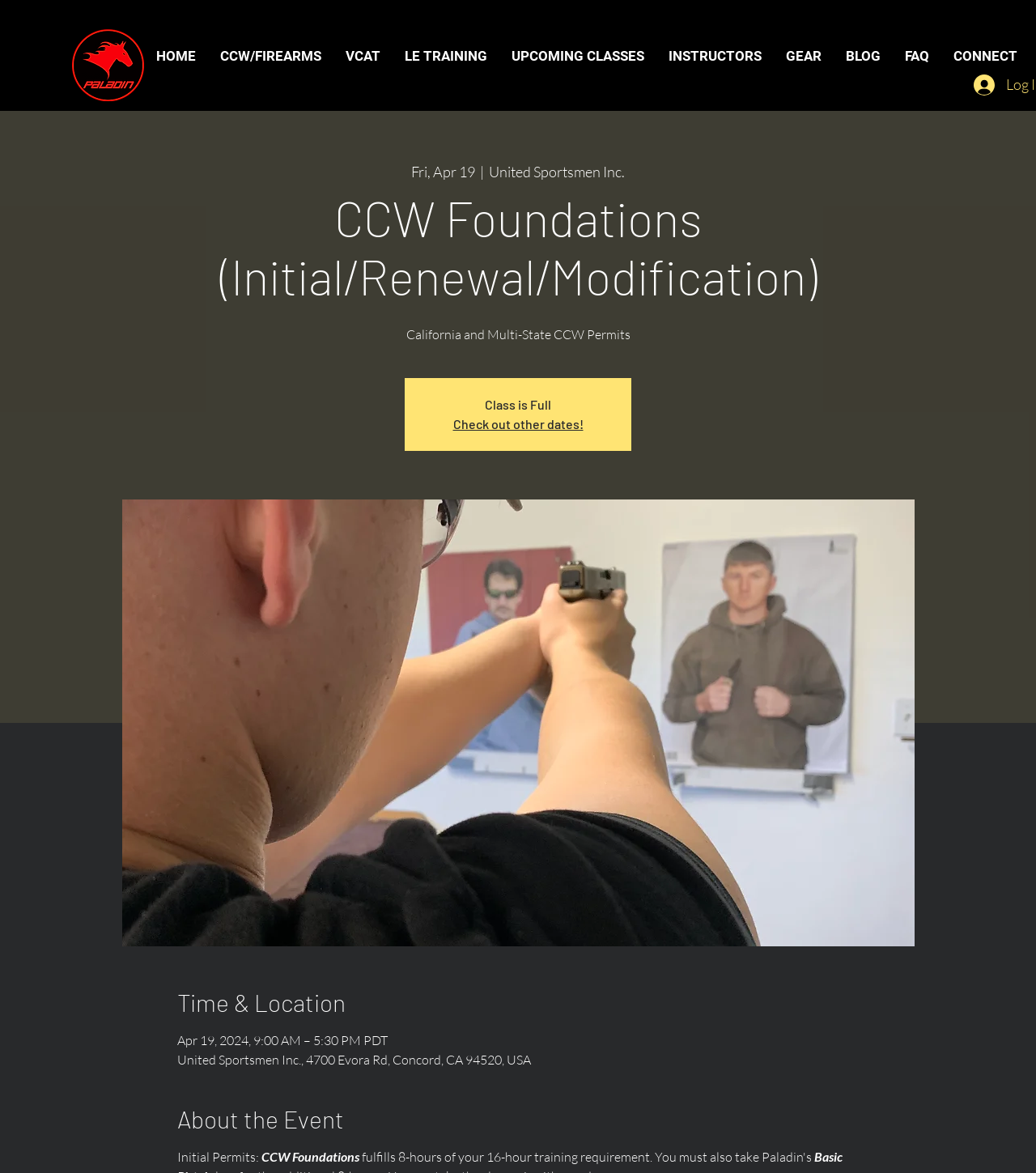Please identify the bounding box coordinates of the element's region that I should click in order to complete the following instruction: "View the image of CCW Foundations class". The bounding box coordinates consist of four float numbers between 0 and 1, i.e., [left, top, right, bottom].

[0.118, 0.426, 0.882, 0.807]